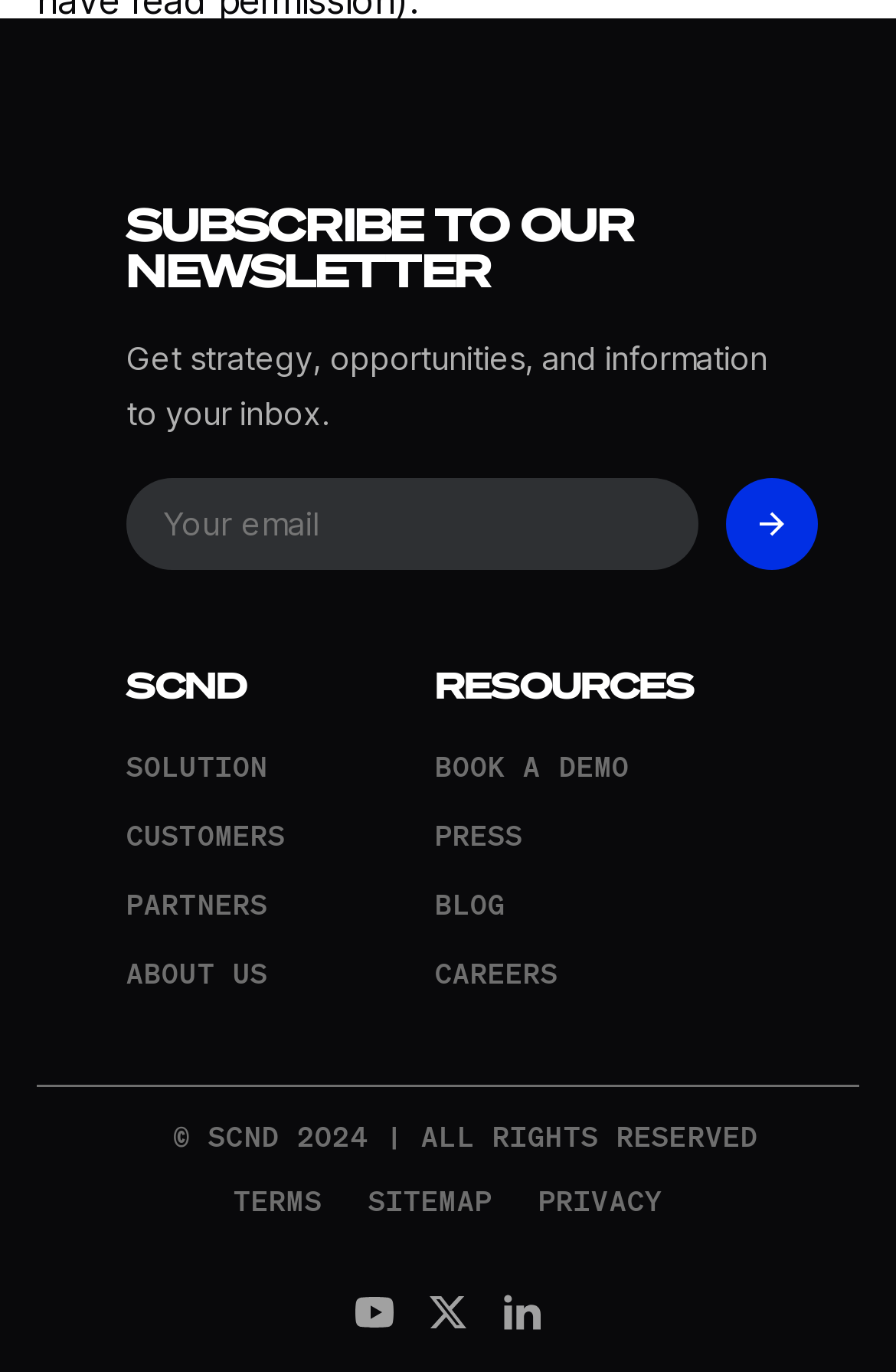Kindly determine the bounding box coordinates for the clickable area to achieve the given instruction: "Read the blog".

[0.485, 0.646, 0.564, 0.672]